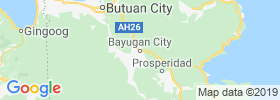What is the purpose of the map?
Provide a short answer using one word or a brief phrase based on the image.

To explore dating scene